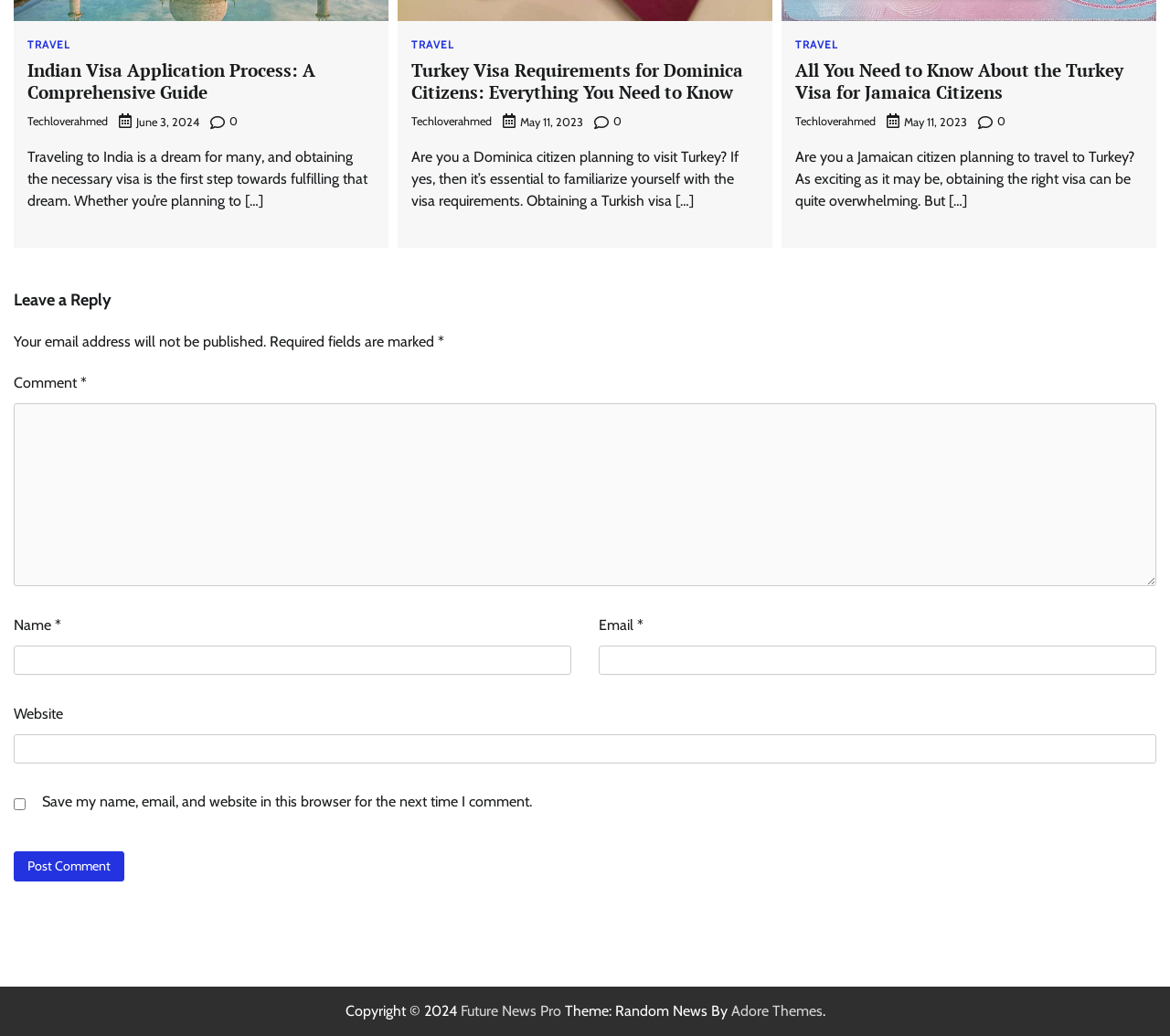Determine the coordinates of the bounding box for the clickable area needed to execute this instruction: "Read the article 'Indian Visa Application Process: A Comprehensive Guide'".

[0.023, 0.057, 0.32, 0.101]